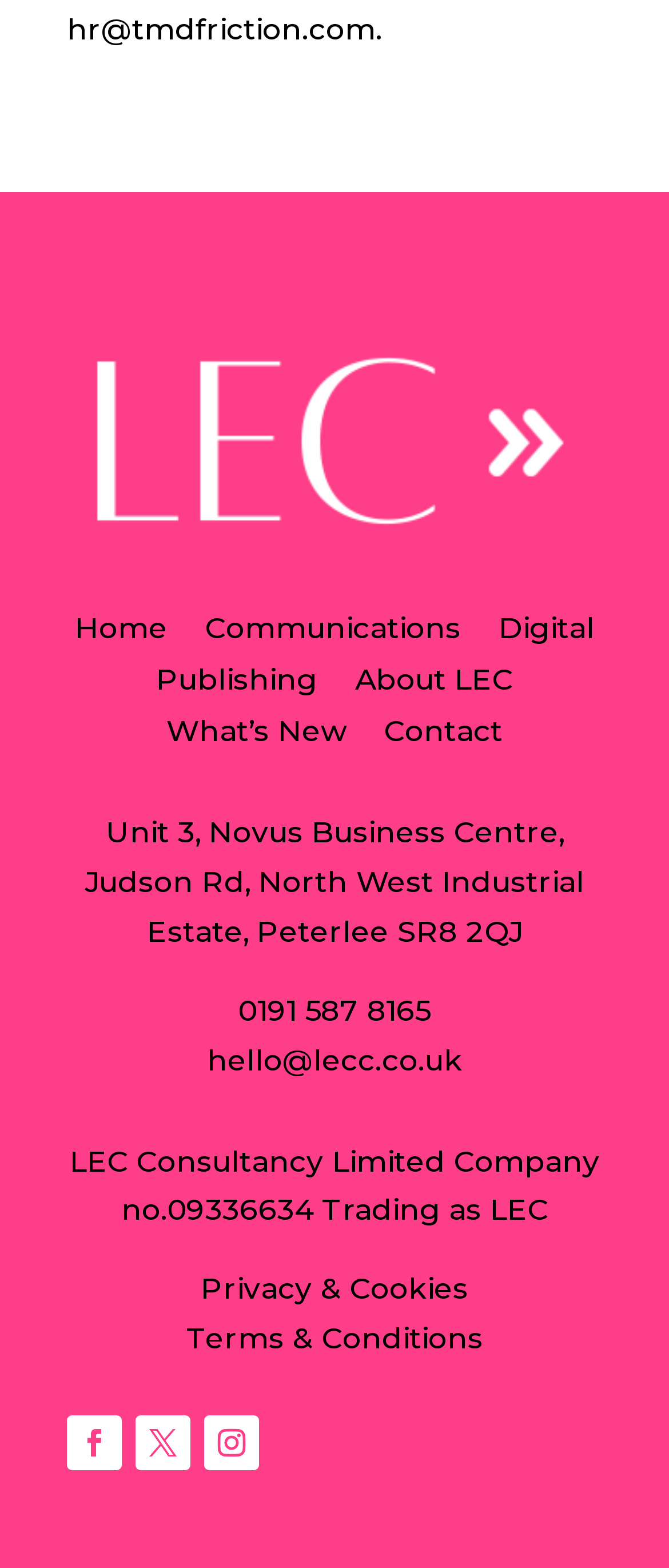Locate the bounding box coordinates of the element I should click to achieve the following instruction: "Contact LEC".

[0.574, 0.459, 0.751, 0.483]